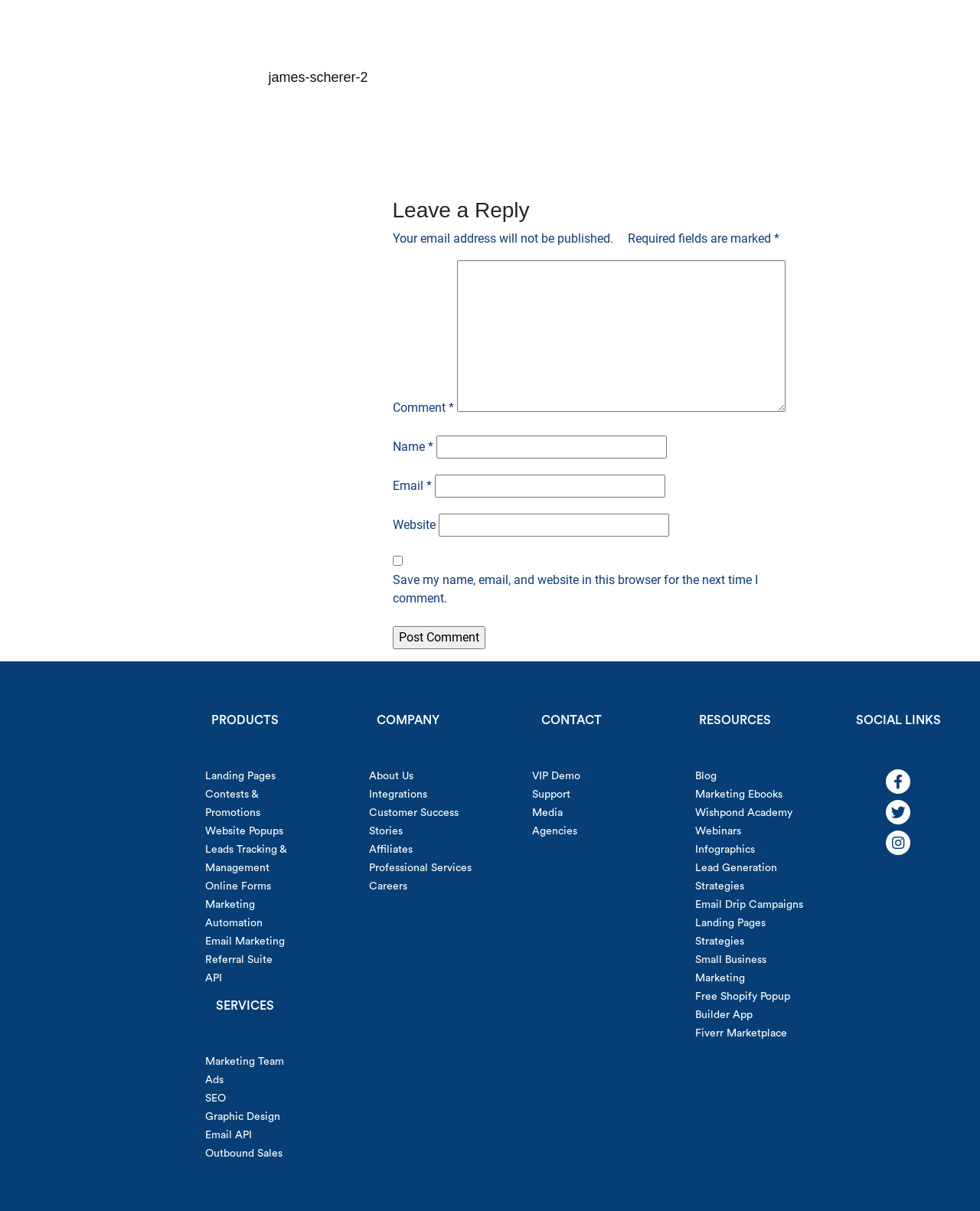What is the category of links listed under the 'RESOURCES' heading?
Using the information presented in the image, please offer a detailed response to the question.

Under the 'RESOURCES' heading, I found a list of links with labels such as 'Blog', 'Marketing Ebooks', and 'Webinars'. These labels suggest that the content listed is related to marketing resources, providing users with information and tools to improve their marketing skills.